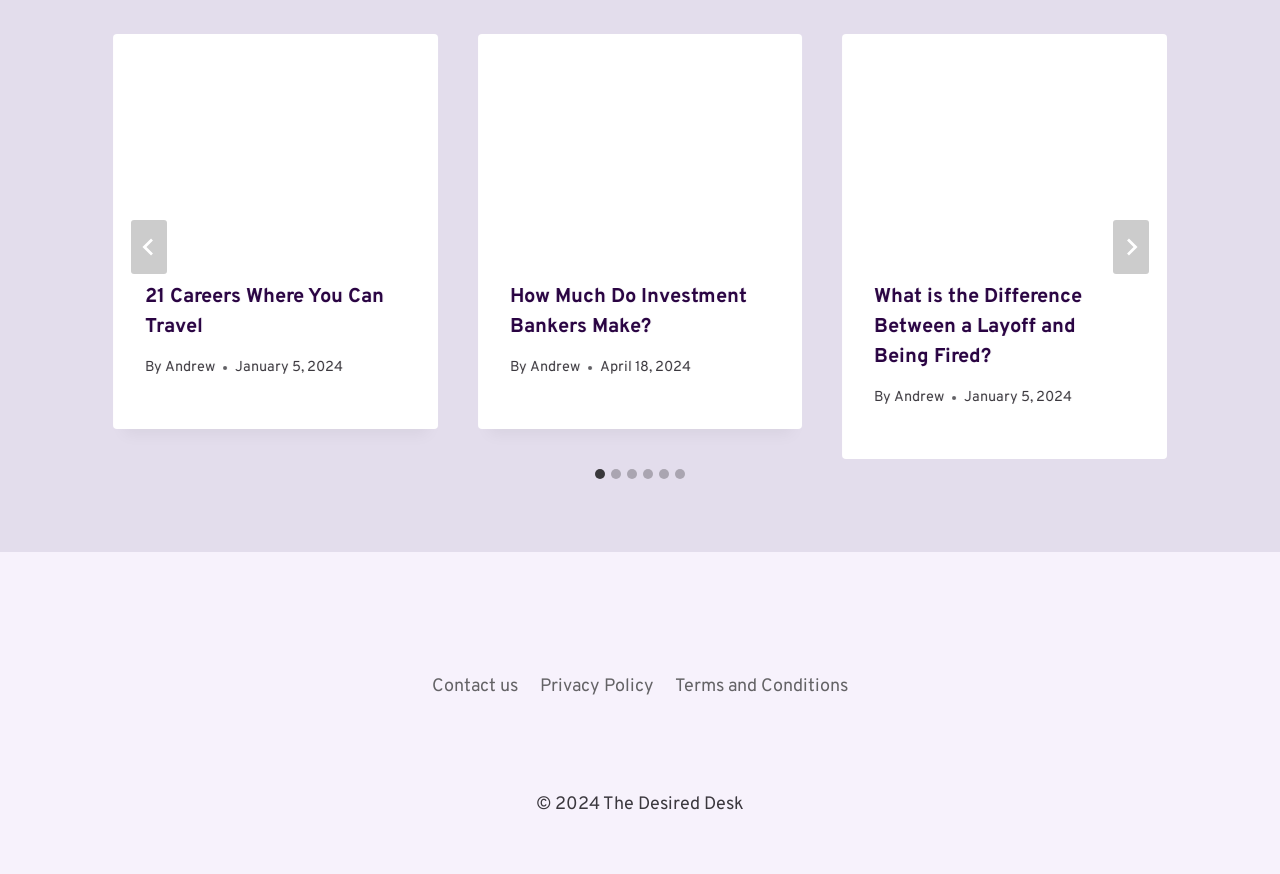Please identify the coordinates of the bounding box for the clickable region that will accomplish this instruction: "View the first article".

[0.088, 0.038, 0.342, 0.491]